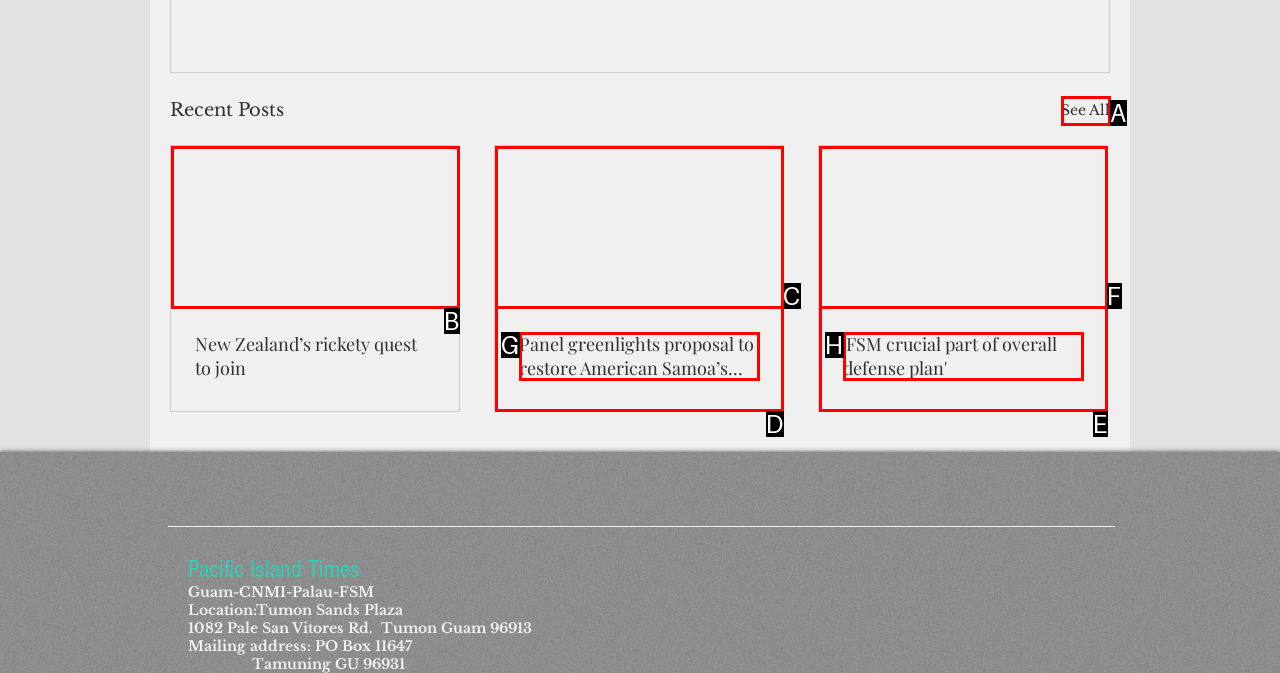Based on the description: See All, find the HTML element that matches it. Provide your answer as the letter of the chosen option.

A